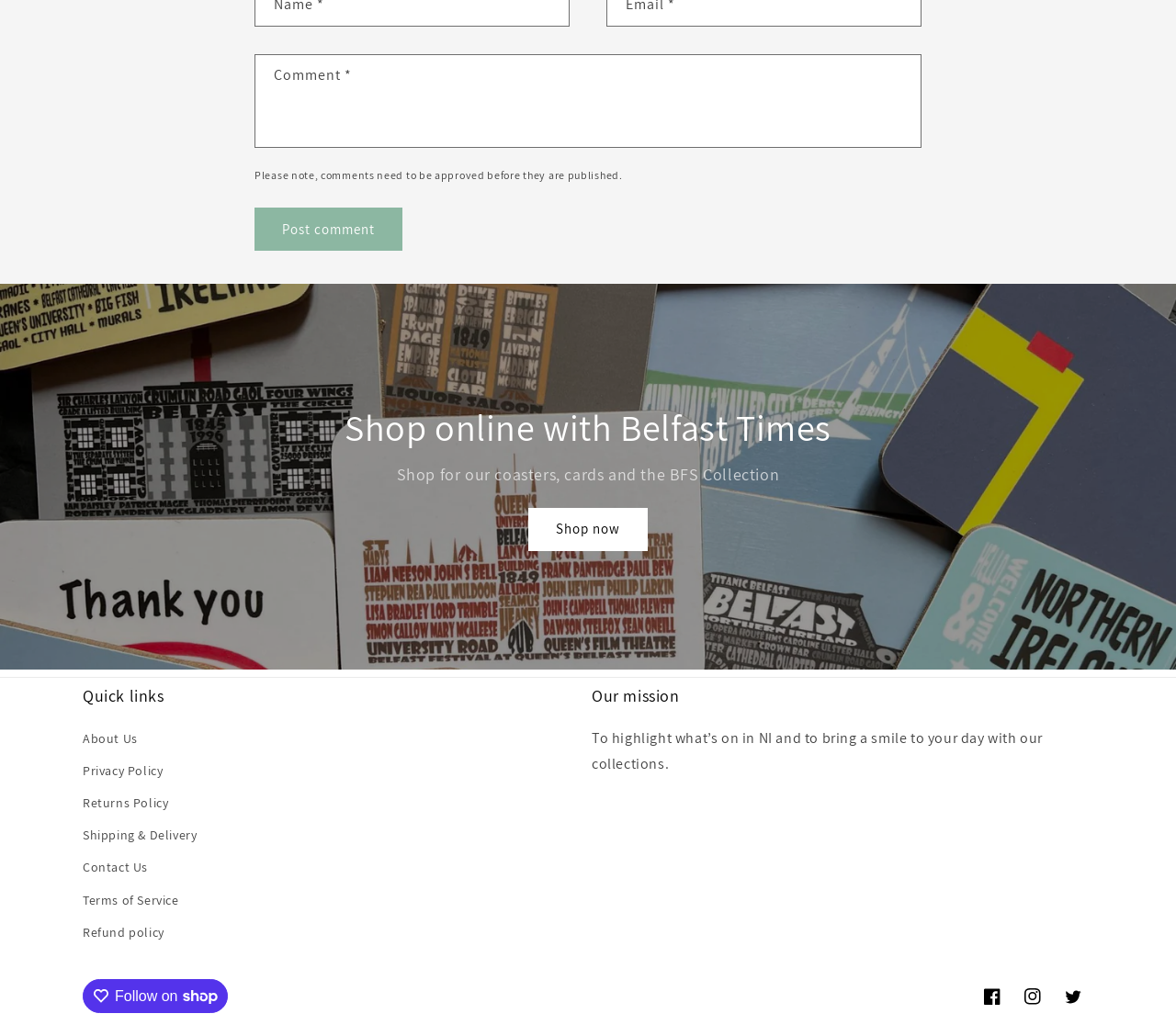Find the bounding box coordinates for the area you need to click to carry out the instruction: "Follow on Shop". The coordinates should be four float numbers between 0 and 1, indicated as [left, top, right, bottom].

[0.07, 0.955, 0.194, 0.988]